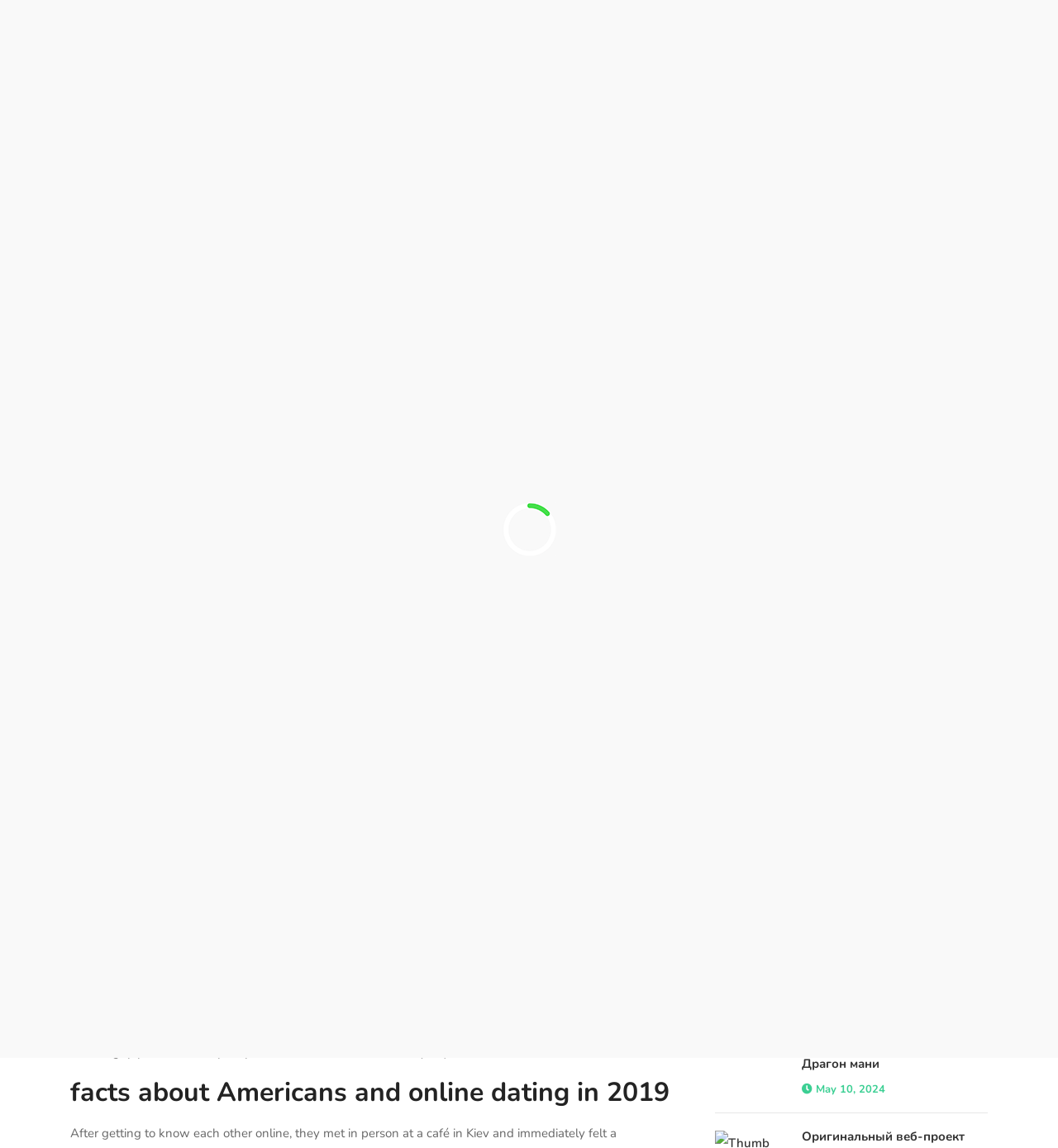Using the details from the image, please elaborate on the following question: What is the date of the blog post?

I found the date of the blog post by looking at the static text element below the blog post title. The date is 'April 19, 2023', which is displayed in the format 'Month Day, Year'.